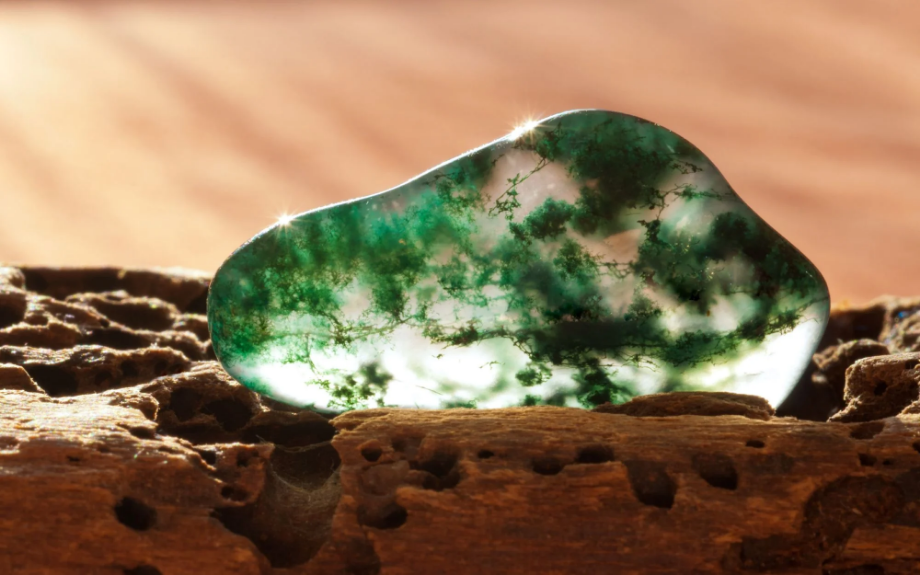What is the agate resting on?
Respond with a short answer, either a single word or a phrase, based on the image.

Wooden surface